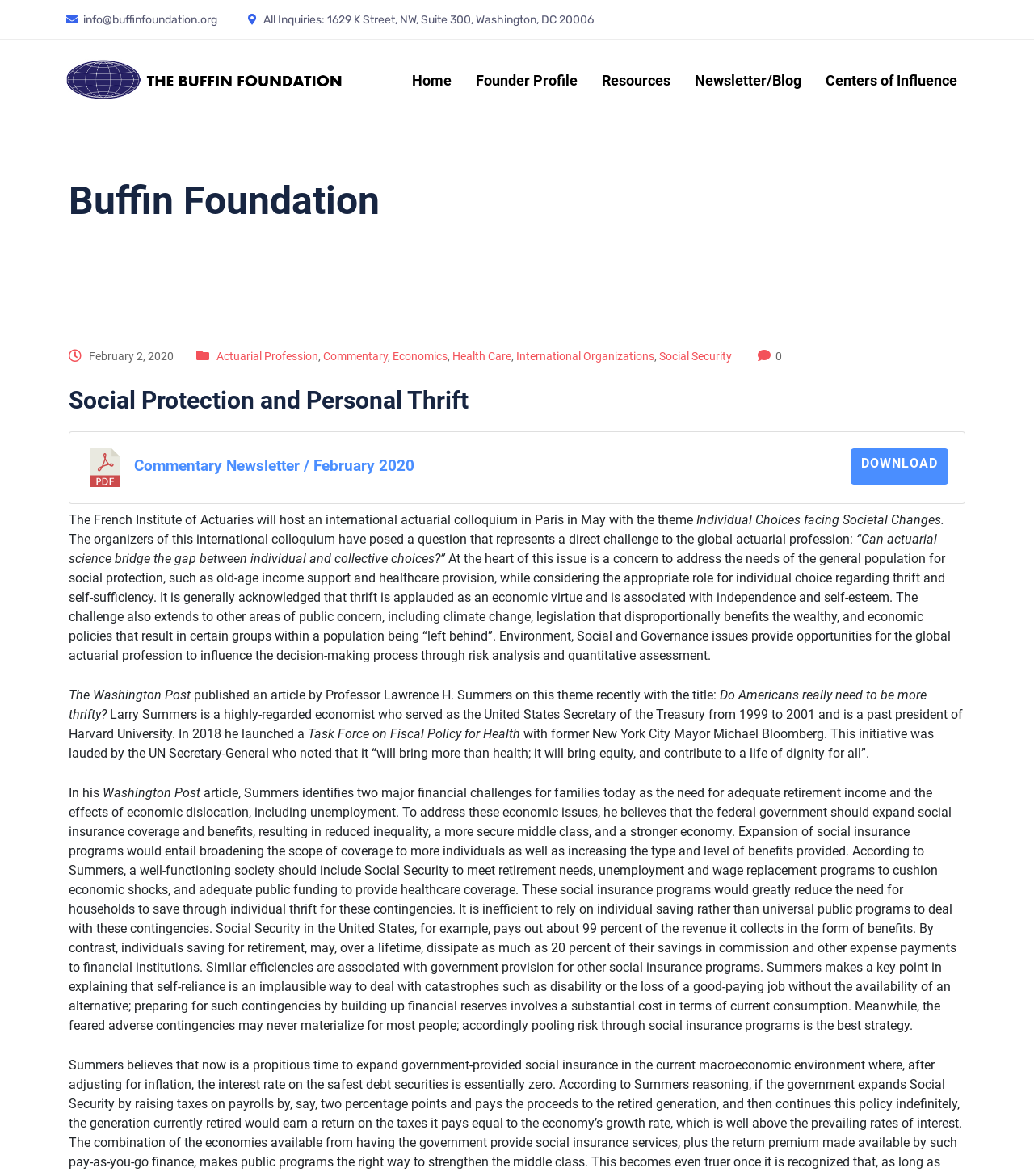Determine the bounding box coordinates for the HTML element described here: "Centers of Influence".

[0.787, 0.041, 0.937, 0.095]